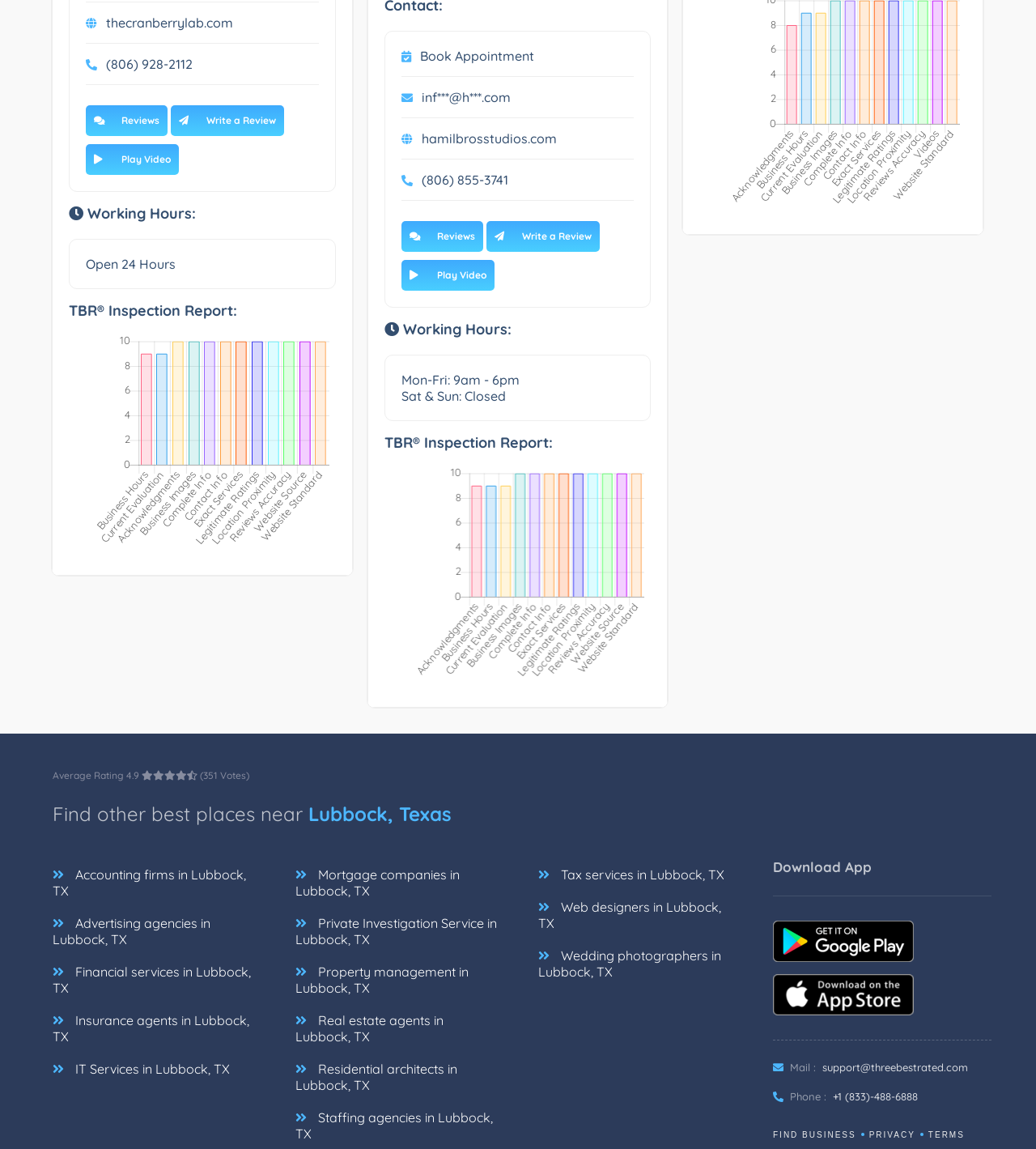What type of report is available on this webpage? From the image, respond with a single word or brief phrase.

TBR Inspection Report